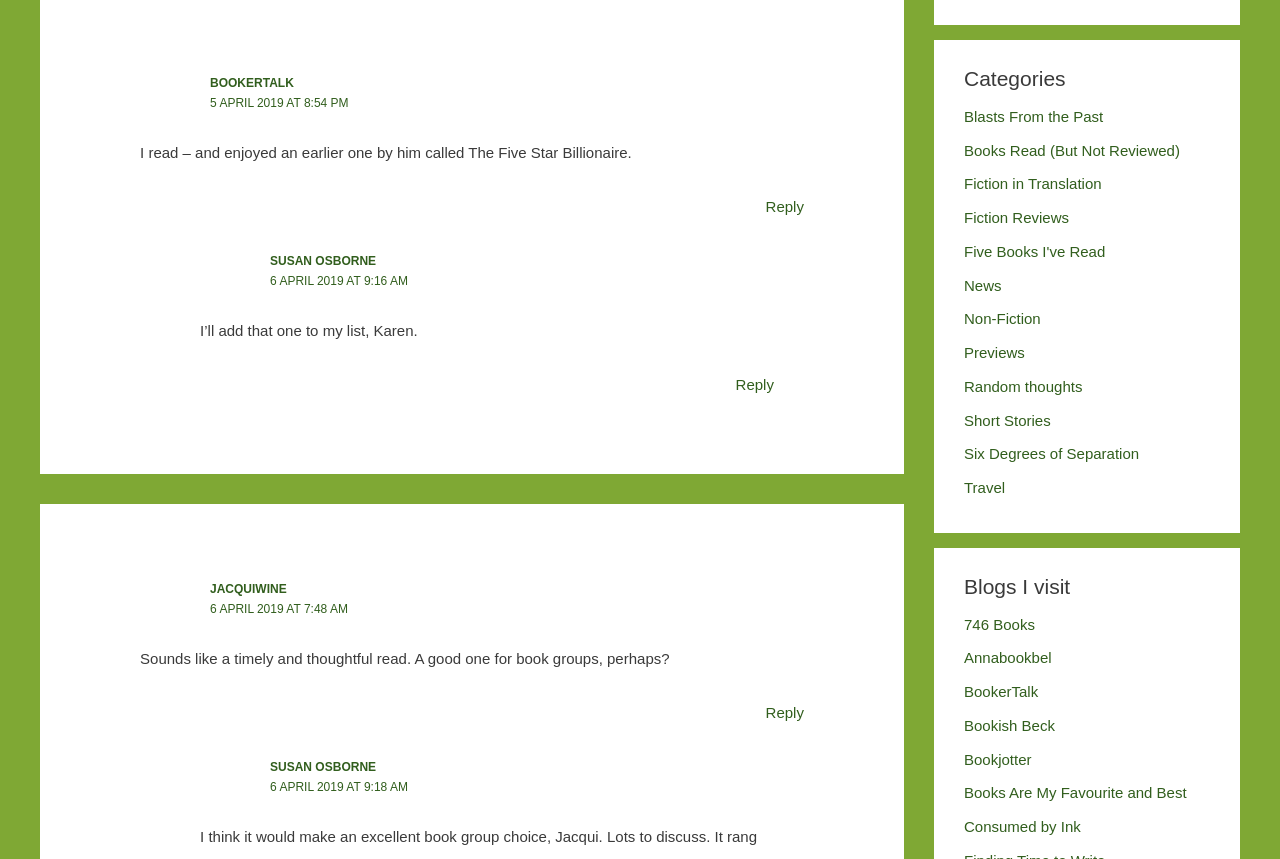Please locate the bounding box coordinates for the element that should be clicked to achieve the following instruction: "View categories". Ensure the coordinates are given as four float numbers between 0 and 1, i.e., [left, top, right, bottom].

[0.753, 0.073, 0.945, 0.11]